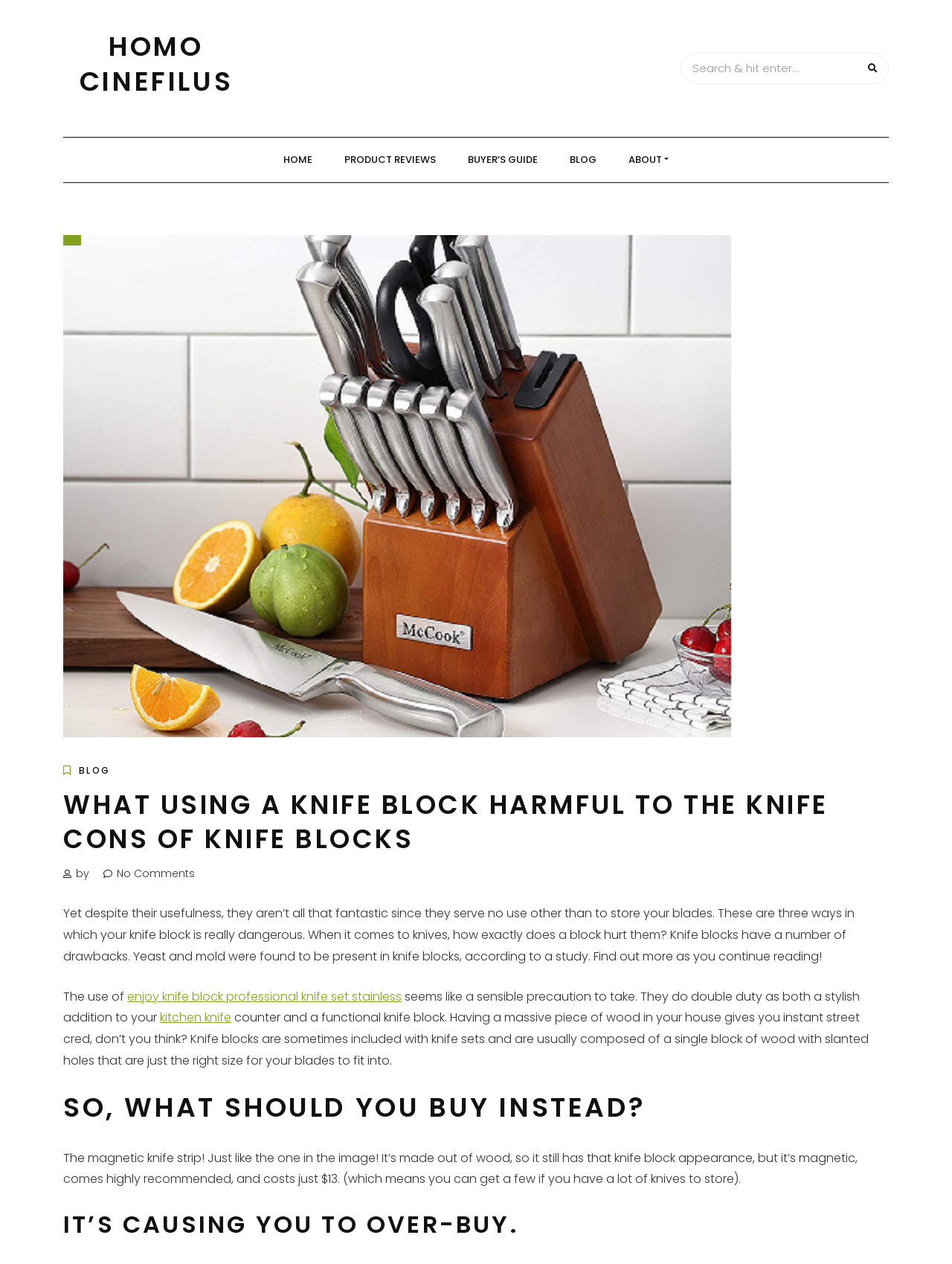Determine the webpage's heading and output its text content.

WHAT USING A KNIFE BLOCK HARMFUL TO THE KNIFE CONS OF KNIFE BLOCKS